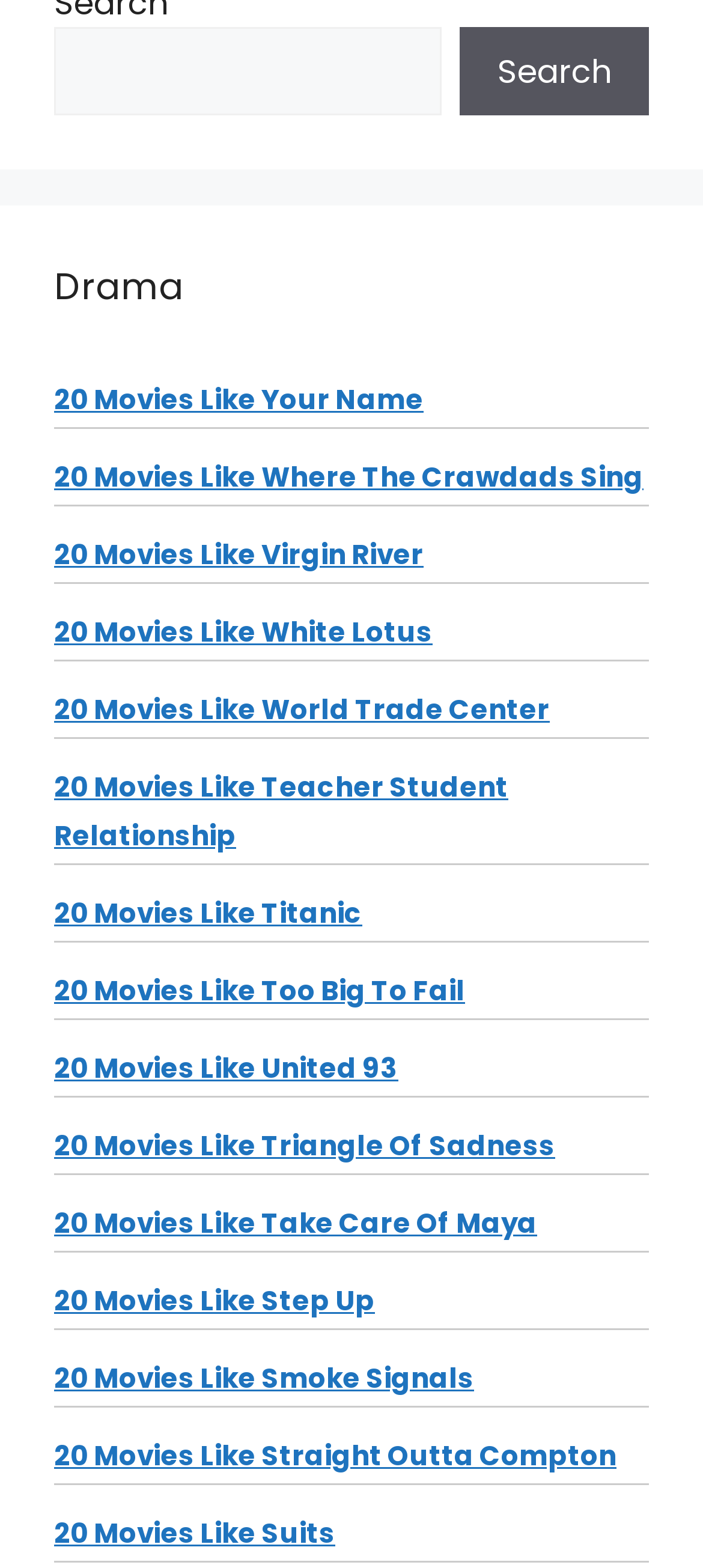Identify the bounding box of the UI element described as follows: "Edward-Elmhurst Health". Provide the coordinates as four float numbers in the range of 0 to 1 [left, top, right, bottom].

None